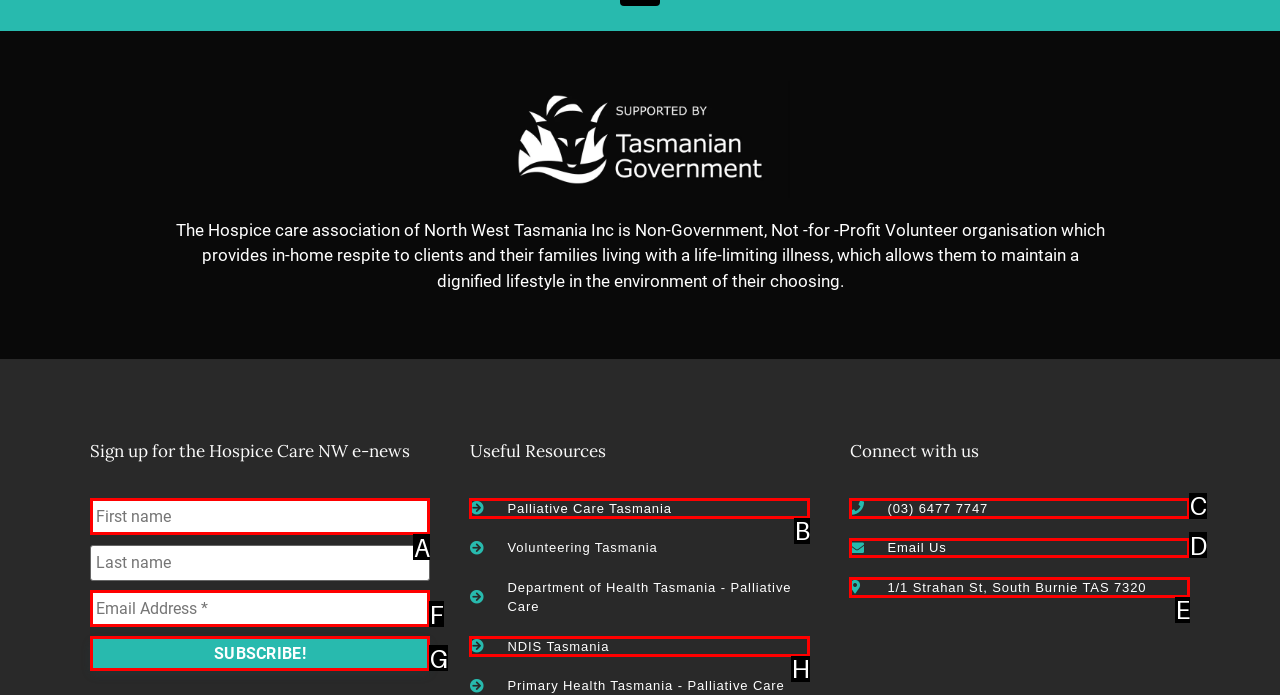Identify the option that best fits this description: (03) 6477 7747
Answer with the appropriate letter directly.

C